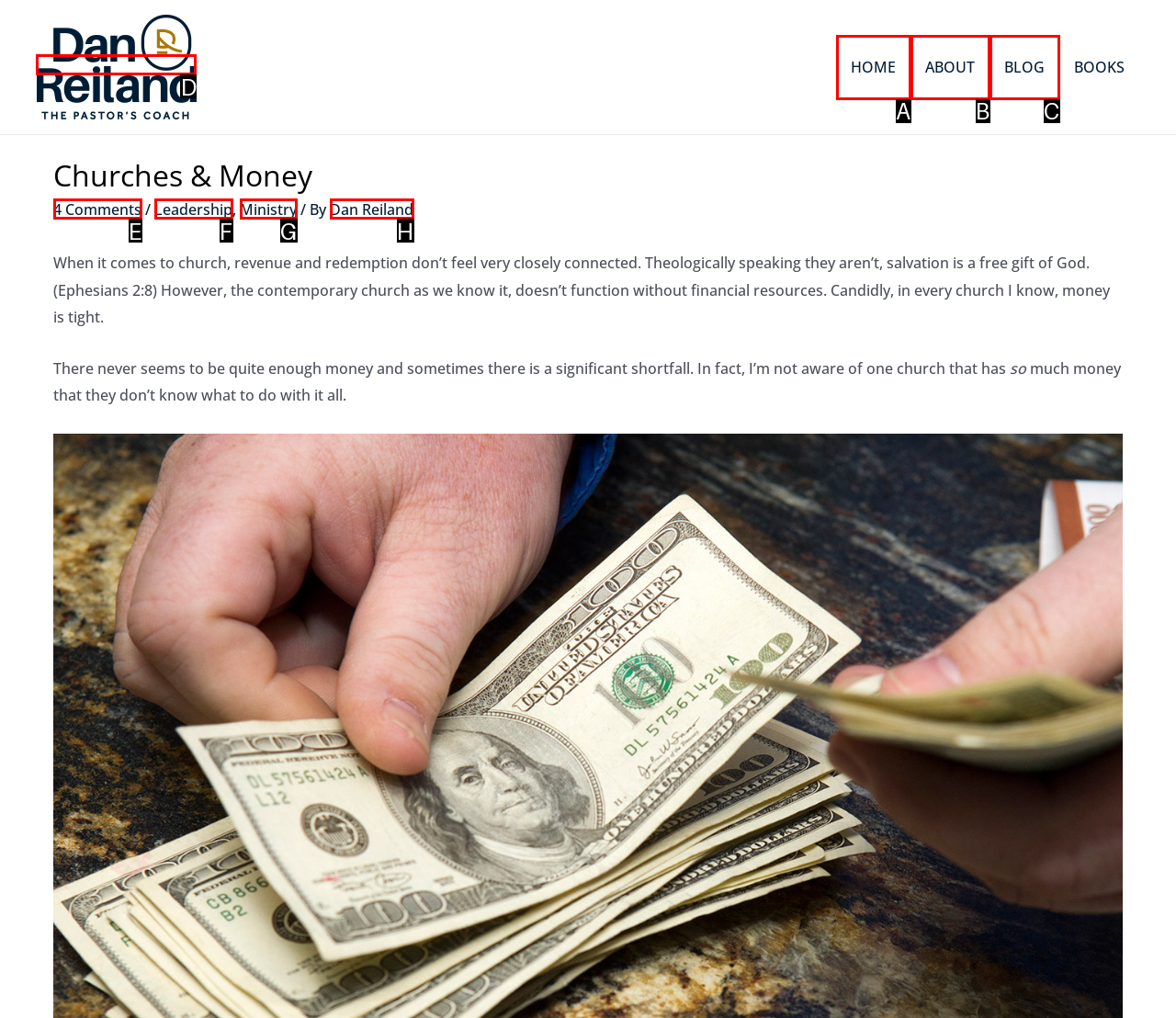Please indicate which HTML element should be clicked to fulfill the following task: read about the author. Provide the letter of the selected option.

D